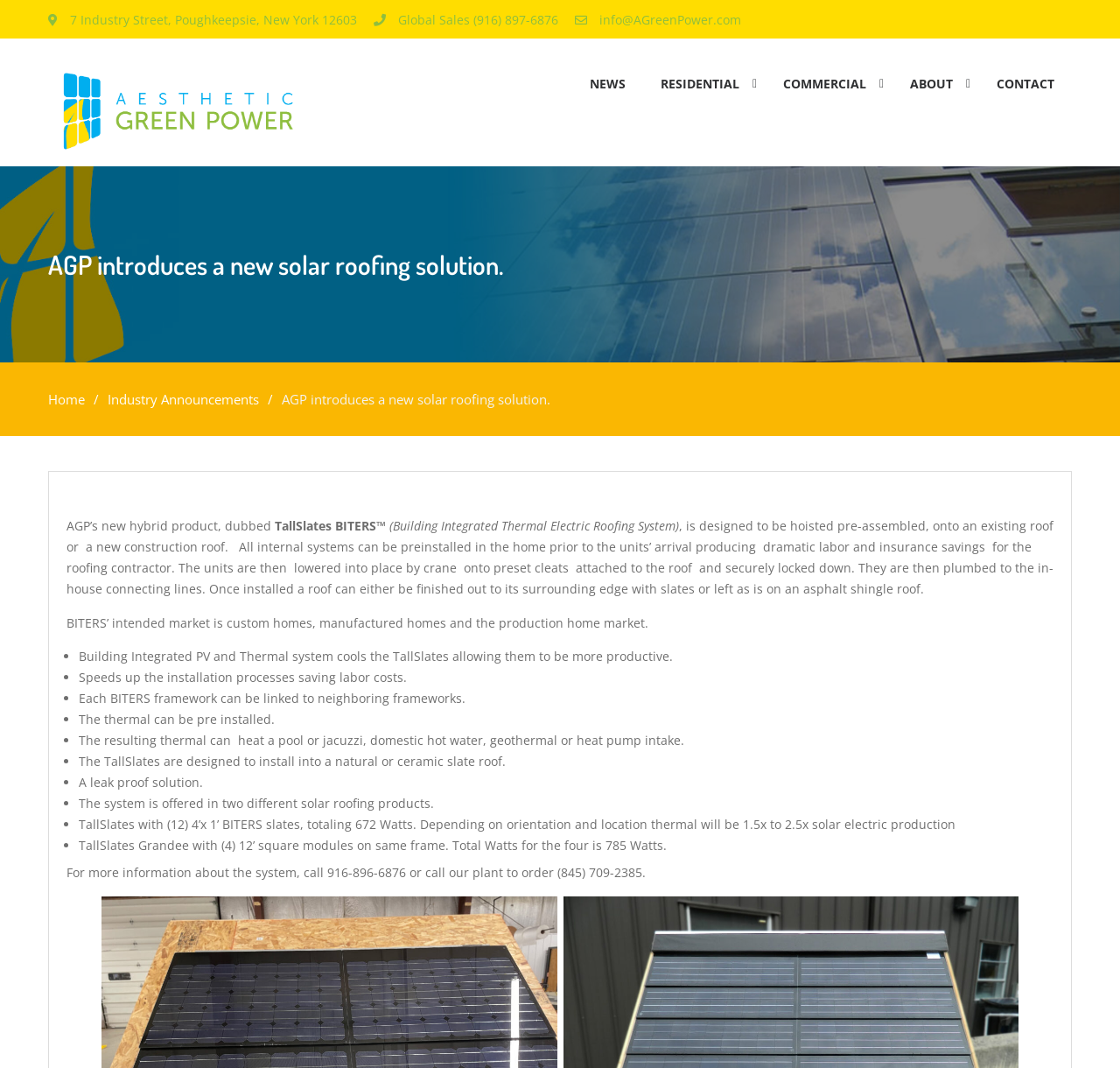Based on the provided description, "alt="Solar – Aesthetic Green Power"", find the bounding box of the corresponding UI element in the screenshot.

[0.043, 0.052, 0.277, 0.156]